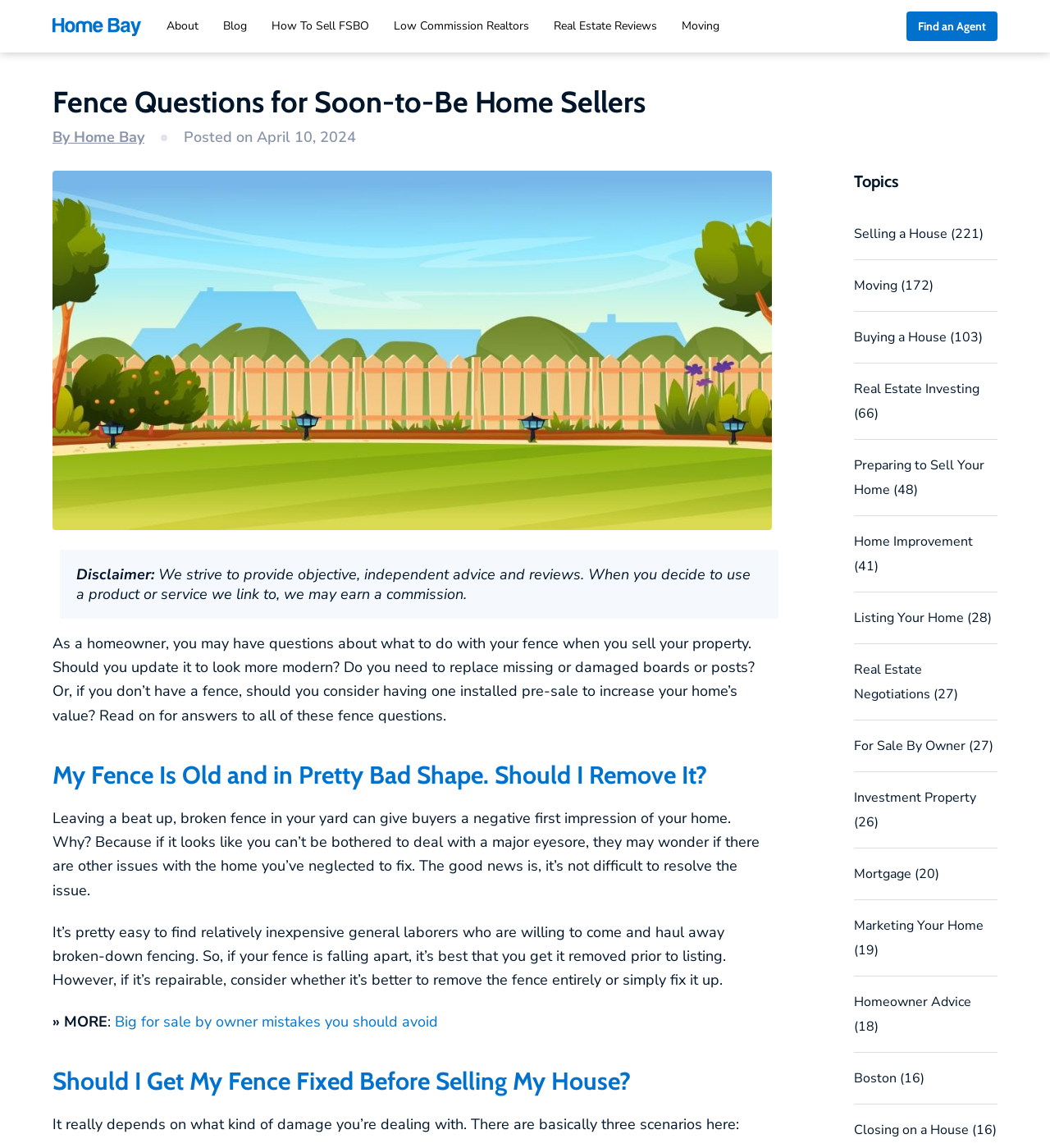Please determine the headline of the webpage and provide its content.

Fence Questions for Soon-to-Be Home Sellers